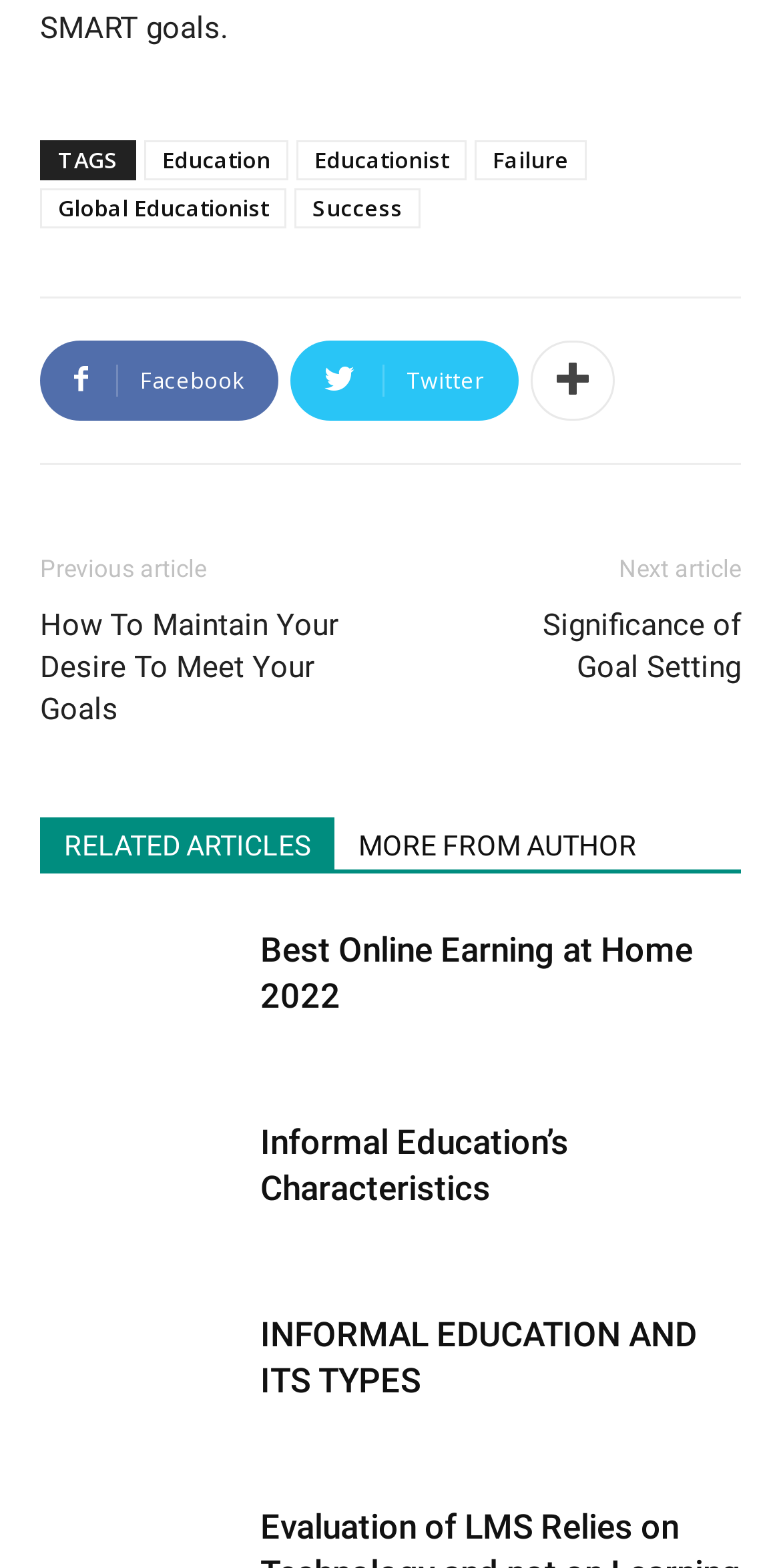Respond with a single word or phrase for the following question: 
What is the topic of the article with the image at [0.051, 0.591, 0.308, 0.679]?

Best Online Earning at Home 2022